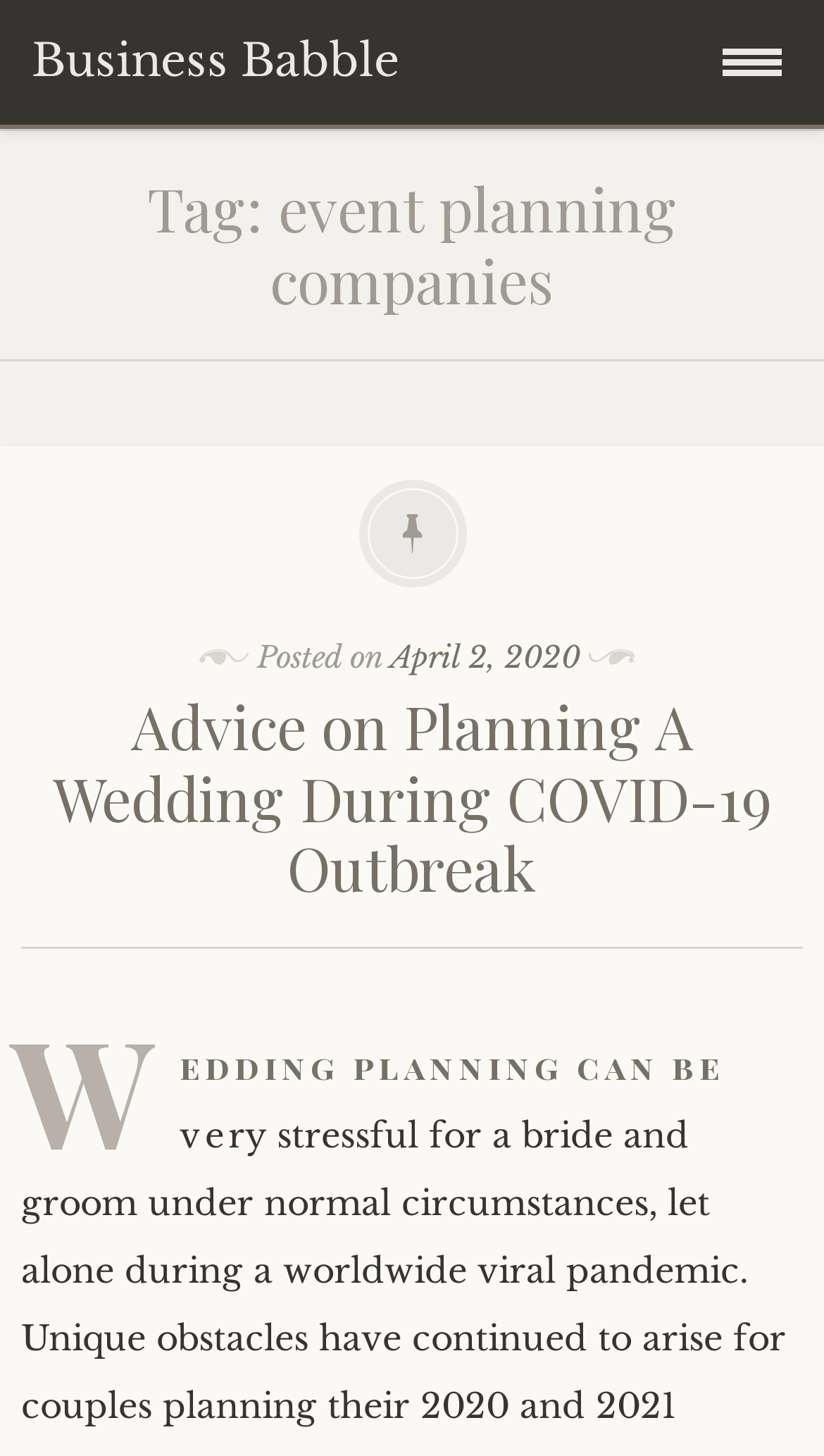Identify and provide the bounding box coordinates of the UI element described: "April 2, 2020". The coordinates should be formatted as [left, top, right, bottom], with each number being a float between 0 and 1.

[0.474, 0.438, 0.704, 0.464]